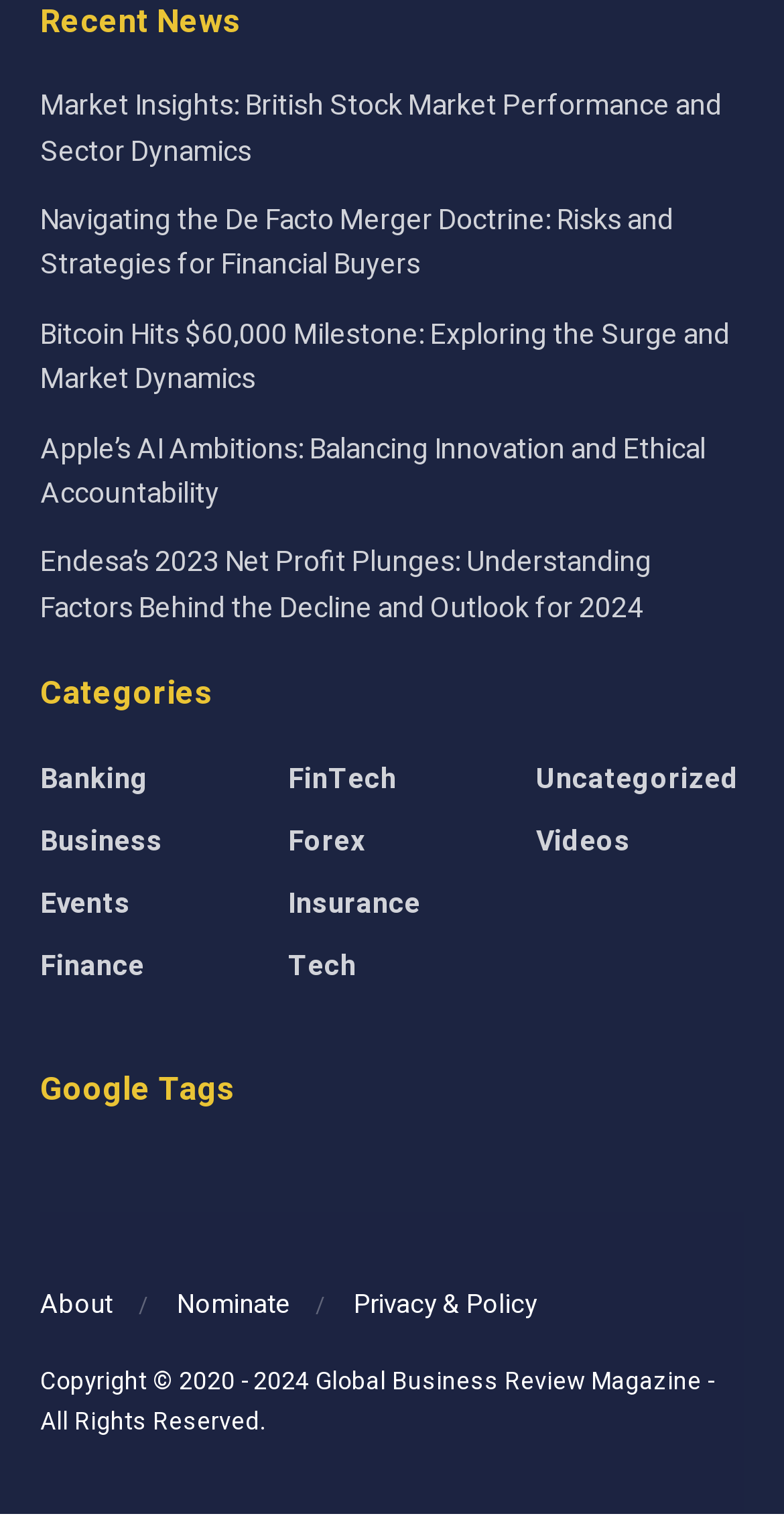Based on the provided description, "Global Volcanism Program", find the bounding box of the corresponding UI element in the screenshot.

None